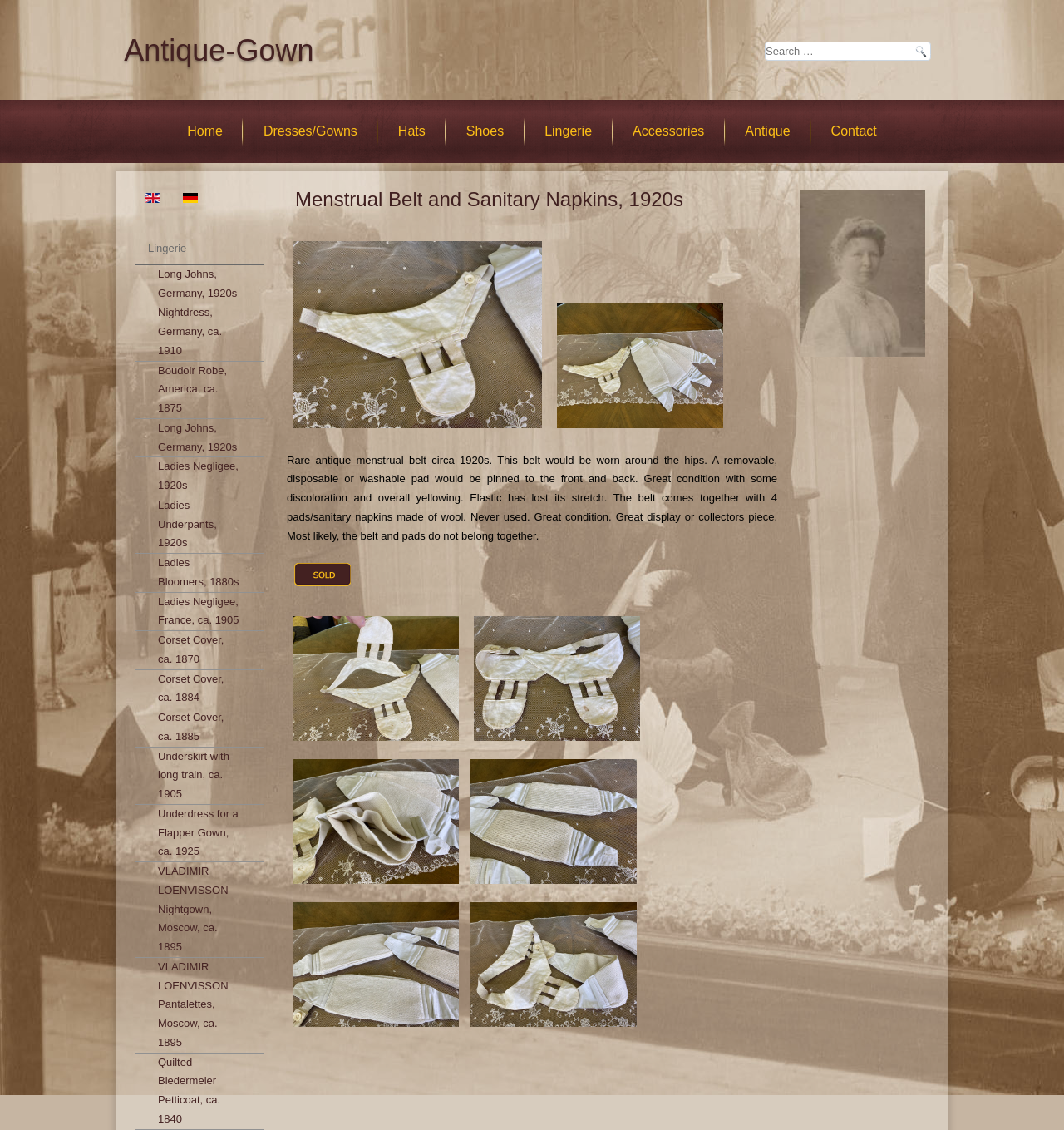Using the element description provided, determine the bounding box coordinates in the format (top-left x, top-left y, bottom-right x, bottom-right y). Ensure that all values are floating point numbers between 0 and 1. Element description: title="1 antiker Menstruationsgurtel 1920"

[0.518, 0.375, 0.685, 0.386]